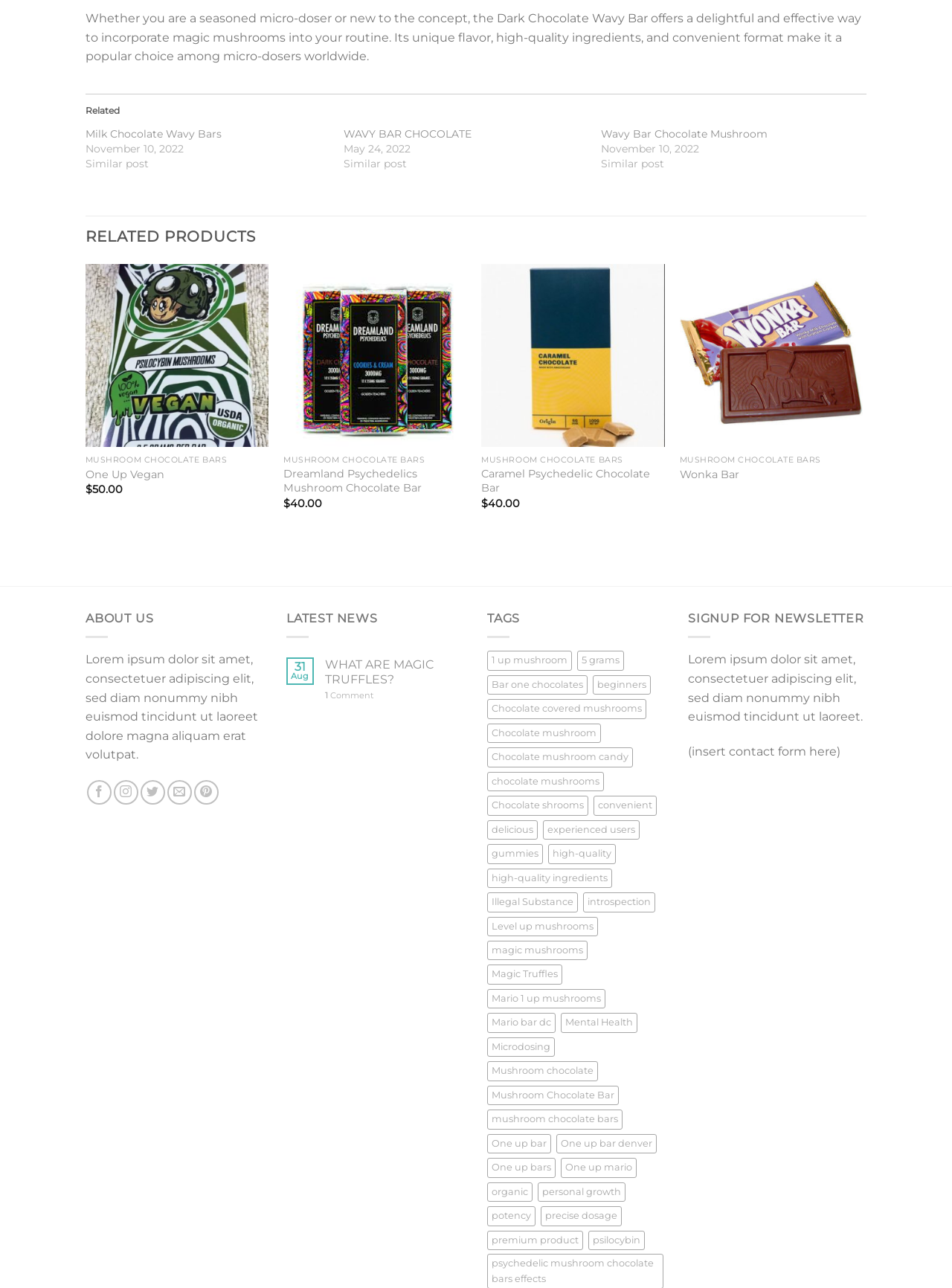Use the information in the screenshot to answer the question comprehensively: How many products are related to 'Magic Truffles'?

The question can be answered by looking at the 'TAGS' section on the webpage, where 'Magic Truffles' is listed as a tag with 8 related products.